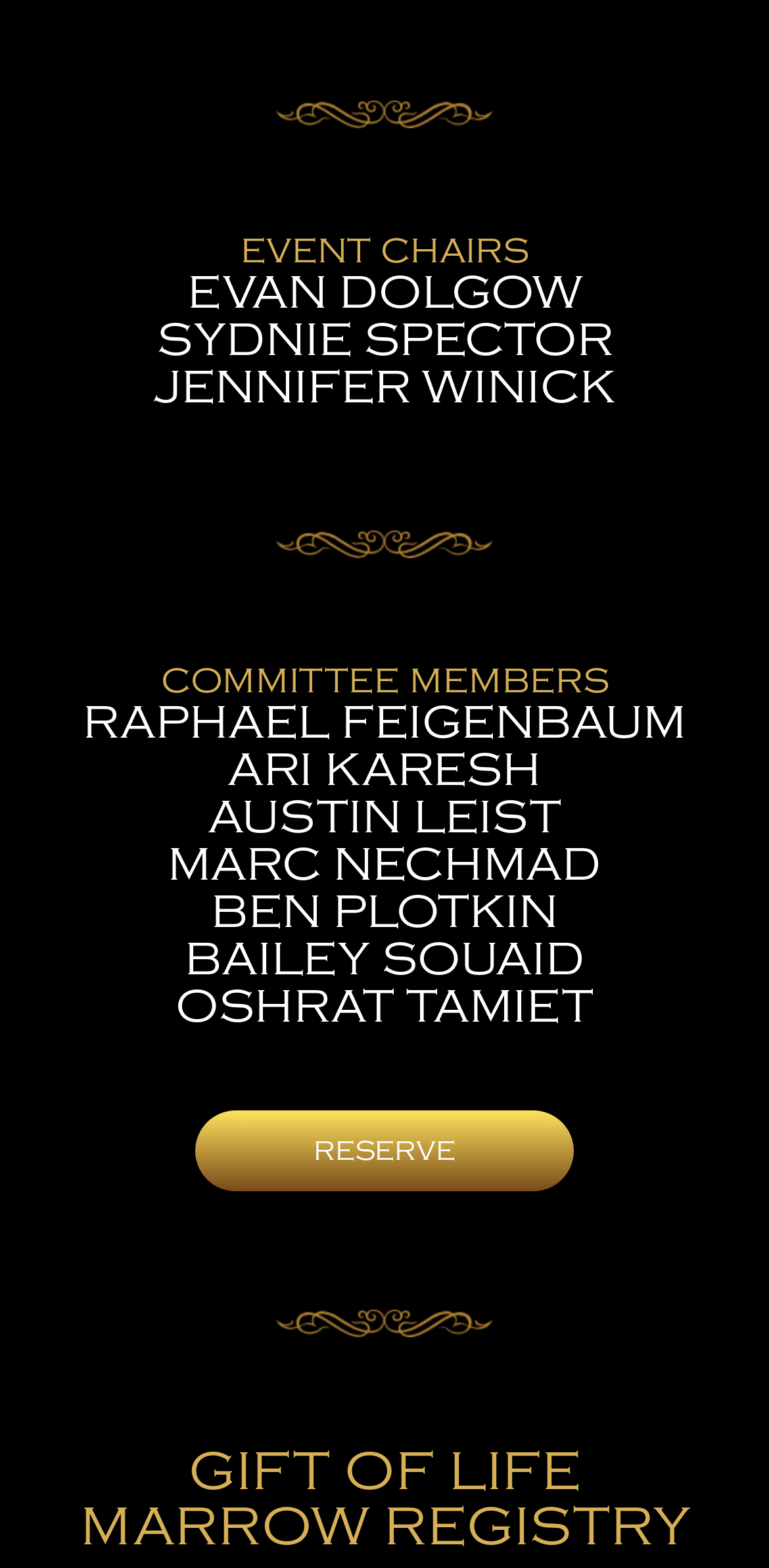Based on the image, please elaborate on the answer to the following question:
What organization is associated with this webpage?

The heading at the bottom of the webpage reads 'GIFT OF LIFE MARROW REGISTRY', which suggests that this webpage is associated with this organization.